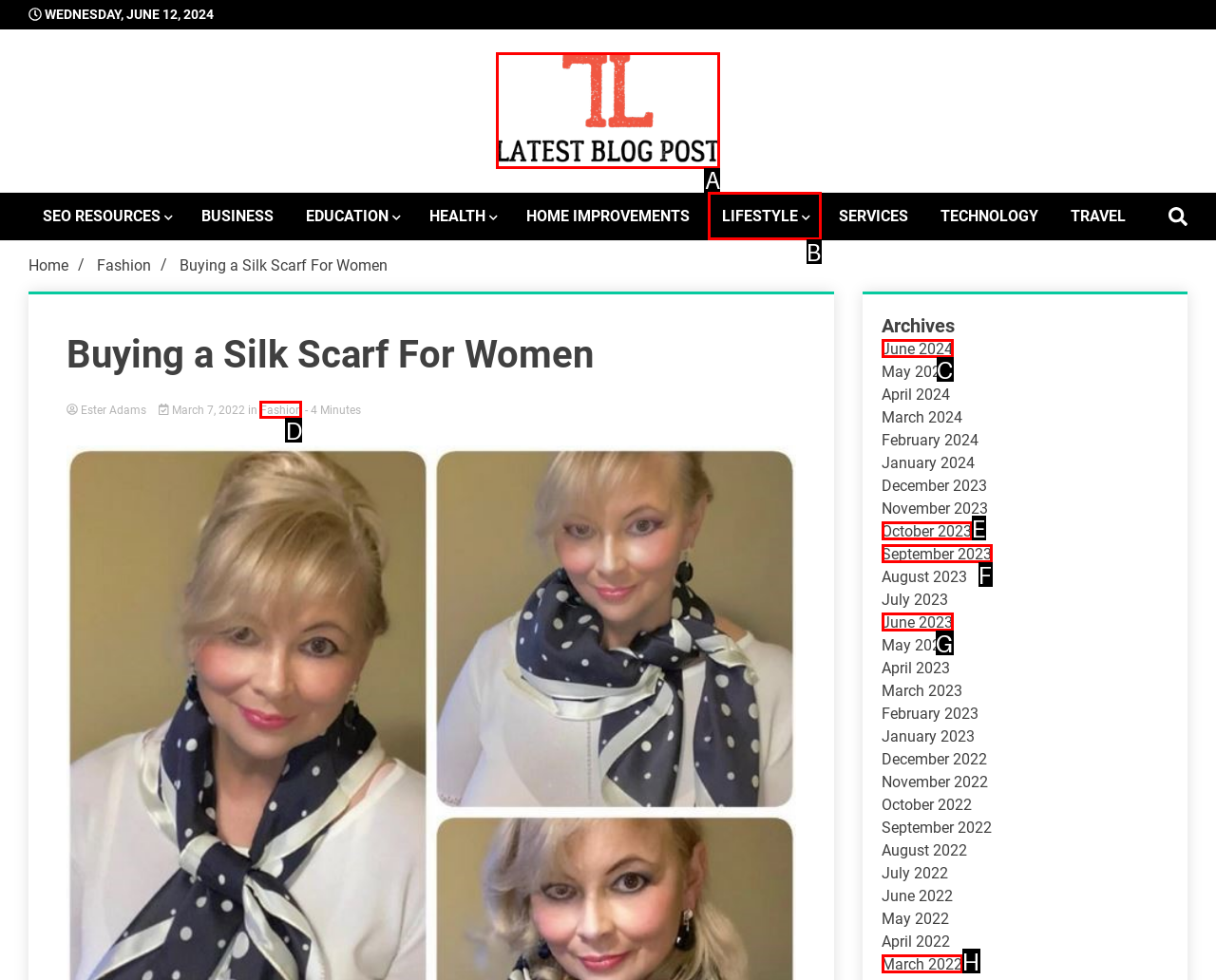Tell me which one HTML element I should click to complete the following instruction: Call the dentist office
Answer with the option's letter from the given choices directly.

None